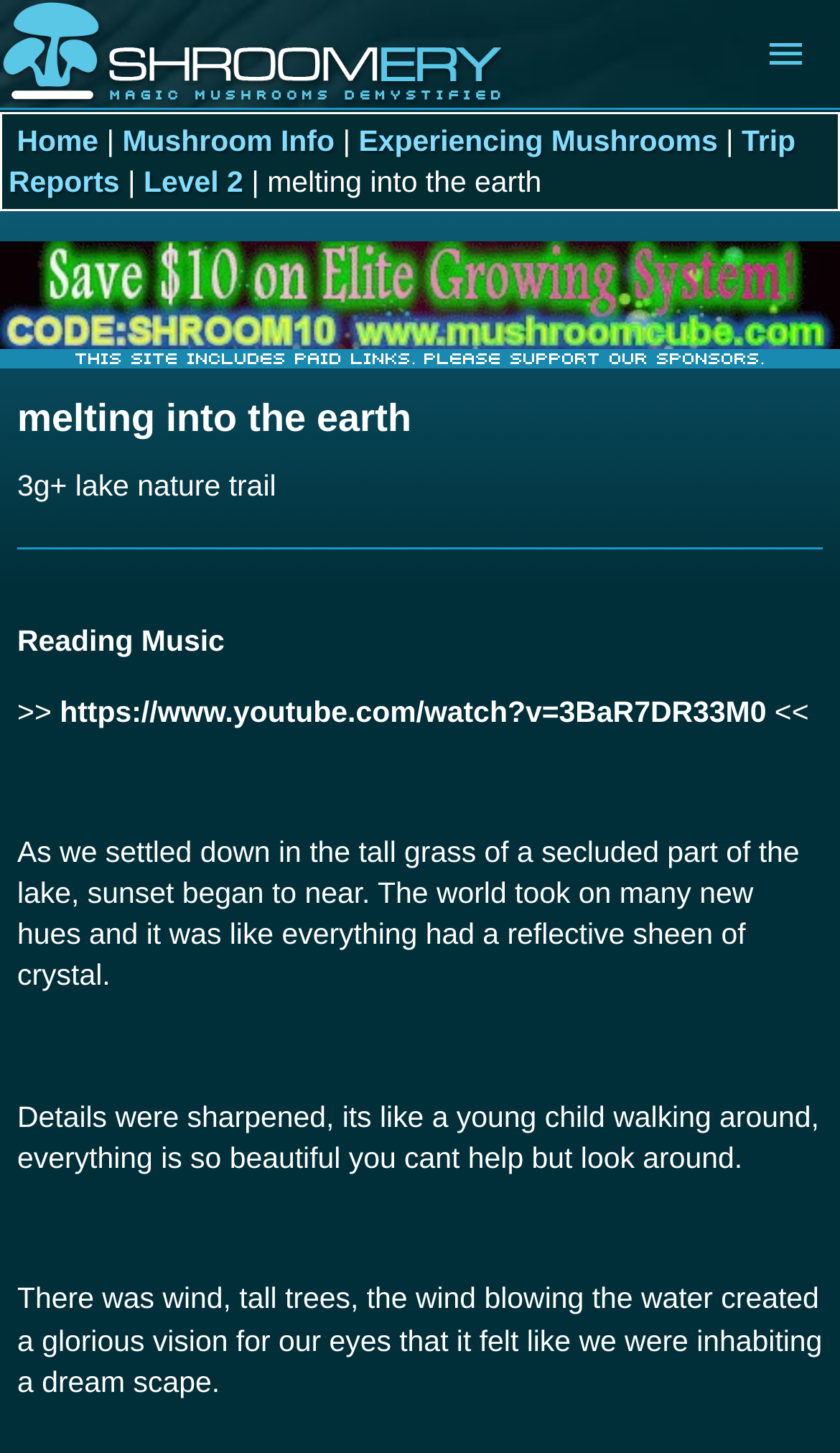What is the text of the first paragraph?
Analyze the image and deliver a detailed answer to the question.

The first paragraph of text on the webpage starts with 'As we settled down in the tall grass of a secluded part of the lake, sunset began to near. The world took on many new hues and it was like everything had a reflective sheen of crystal.'.